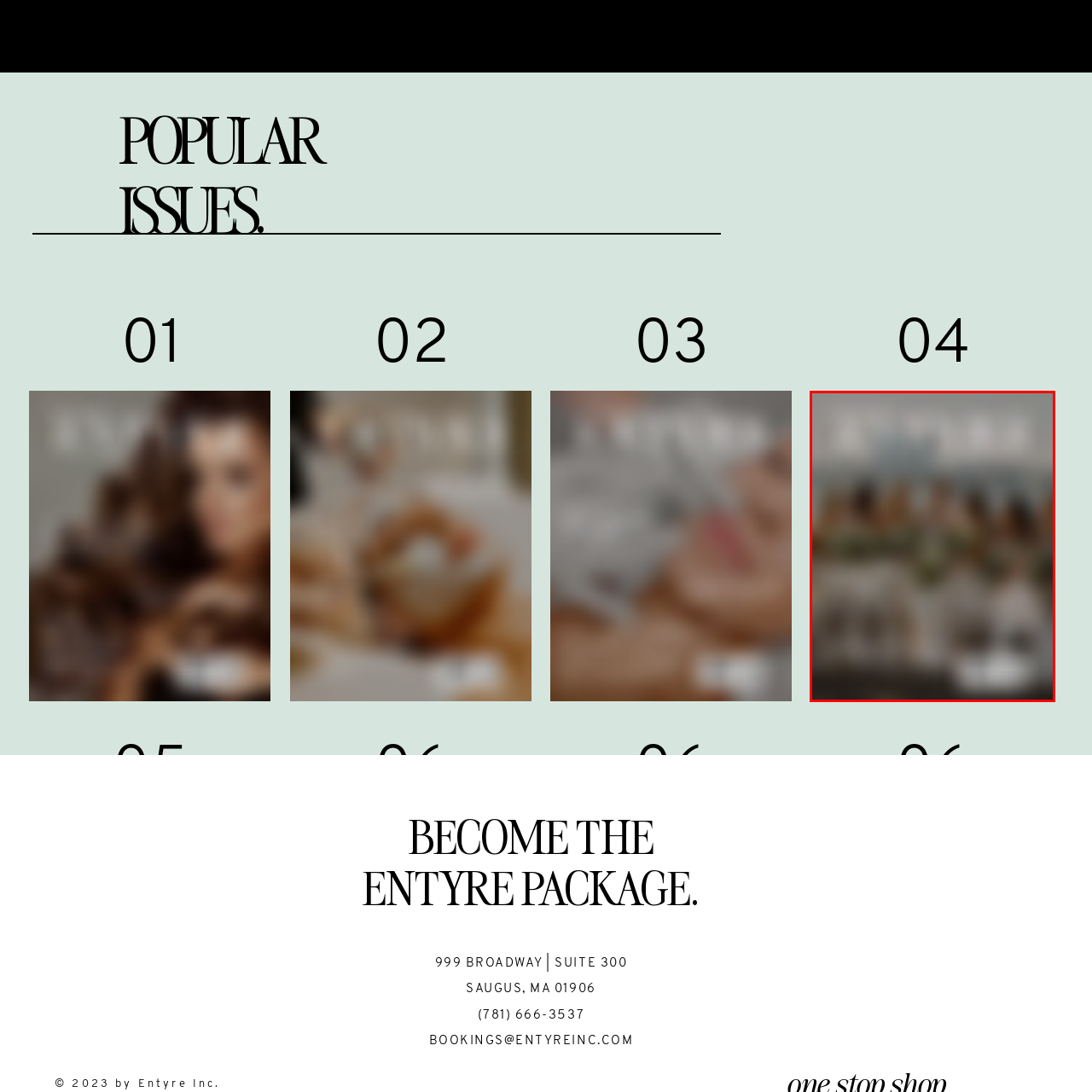Explain in detail what is shown in the red-bordered image.

The image showcases a stylishly composed setting focusing on hair and makeup, likely reflecting a beauty salon or a spa environment. Soft, neutral tones and elegant décor enhance the sophisticated aesthetic. Prominently displayed is the name "Entyre," suggesting it is a brand associated with beauty services. Surrounding the central message are various product elements or possibly models, indicating a professional hair and makeup setup. This visual representation complements the listing for "hair and makeup saugus," encouraging viewers to explore services offered at this location. The overall ambiance conveys a sense of luxury and professionalism, ideal for clients seeking aesthetic enhancement.